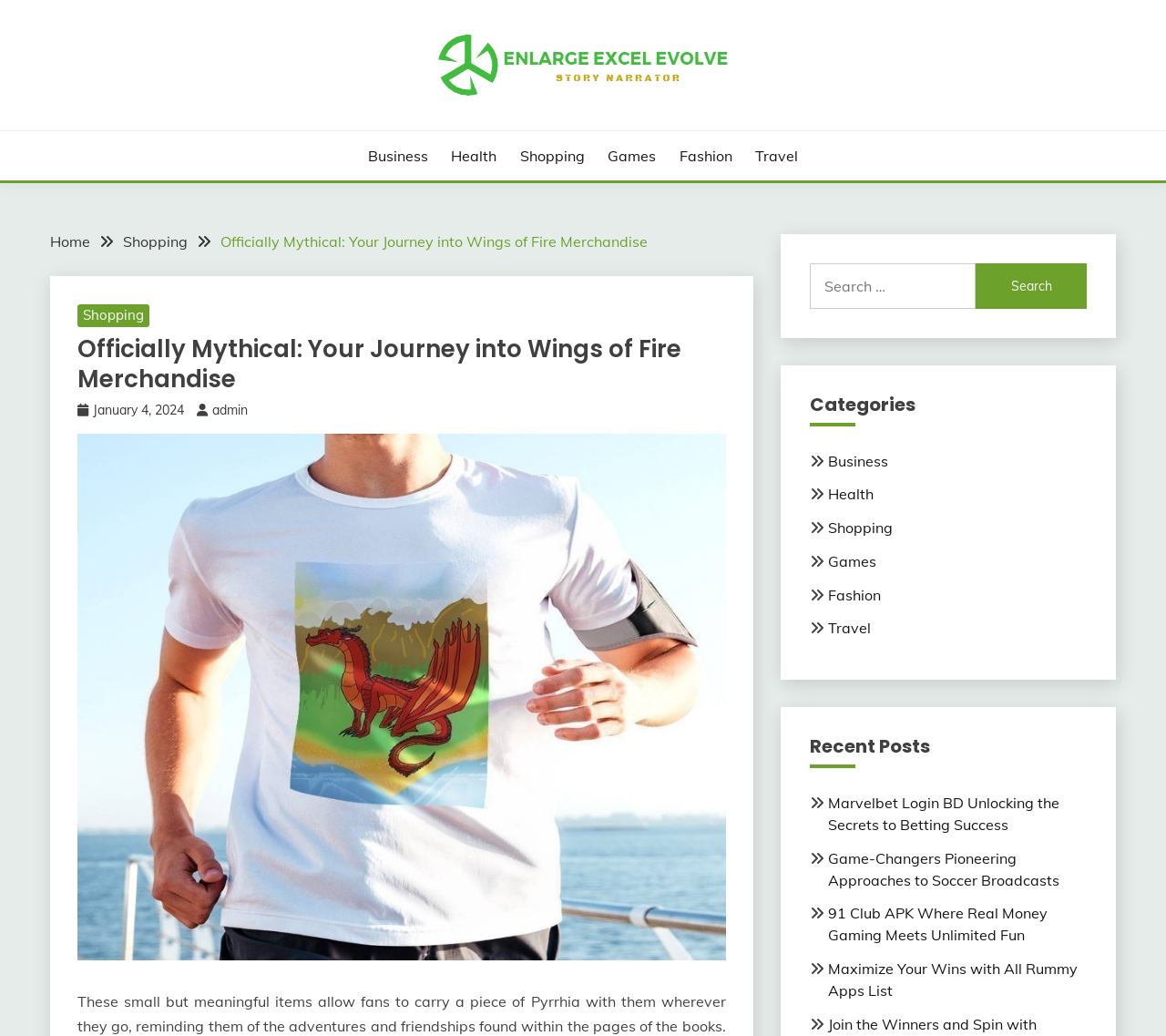What categories are available for shopping?
Please answer the question with a single word or phrase, referencing the image.

Business, Health, Shopping, Games, Fashion, Travel